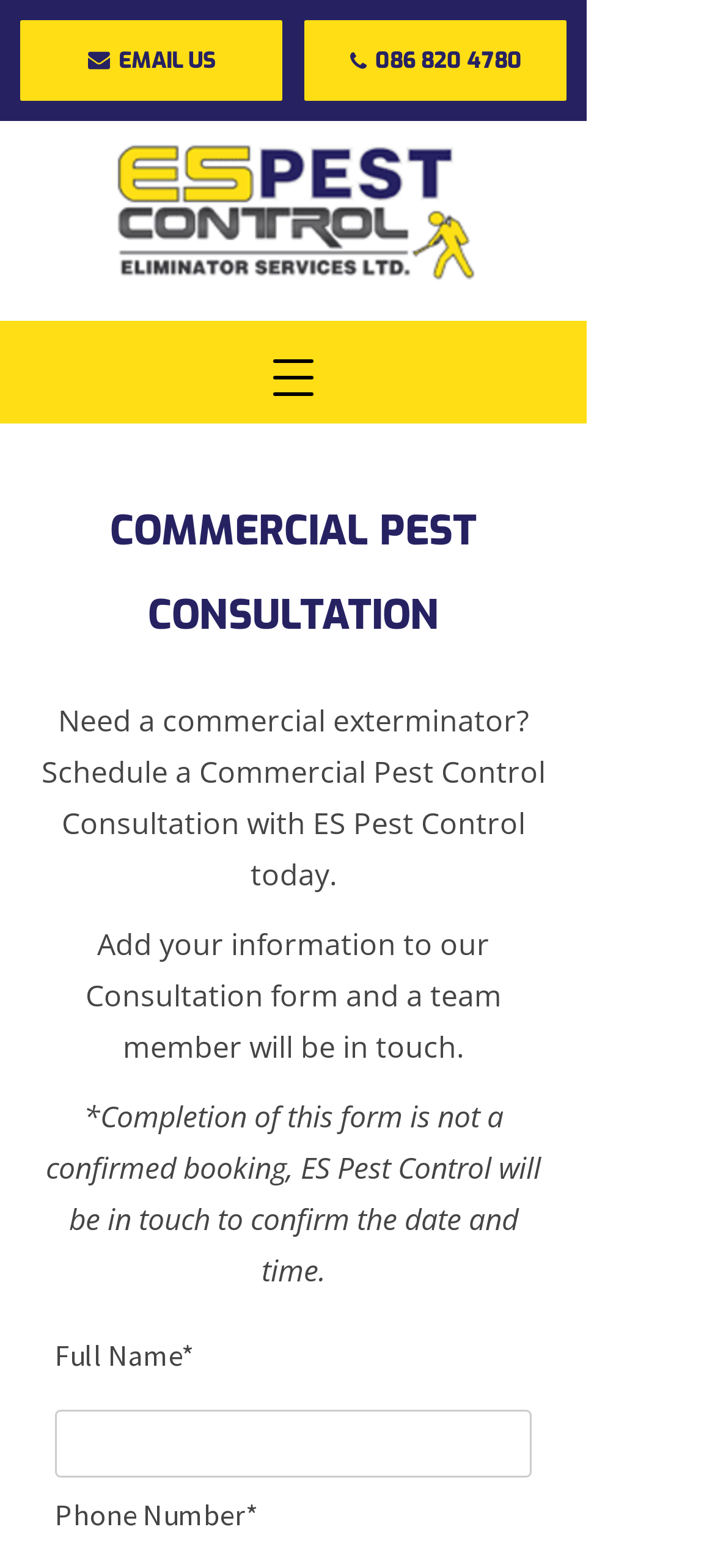Give a detailed account of the webpage.

The webpage is about ES Pest Control's Commercial Pest Consultation services. At the top left, there is a logo of ES Pest Control, which is an image. Next to the logo, there are two links, "EMAIL US" and "086 820 4780", which are positioned horizontally. 

Below the logo and links, there is a navigation menu button on the left, labeled "Open navigation menu". To the right of the button, there is a heading that reads "COMMERCIAL PEST CONSULTATION" in a prominent font size. 

Under the heading, there is a paragraph of text that explains the service, stating that users can schedule a commercial pest control consultation with ES Pest Control. Below this text, there is another paragraph that instructs users to fill out a consultation form, and a team member will be in touch. 

Further down, there is a note that completion of the form does not confirm a booking, and ES Pest Control will contact users to confirm the date and time. 

The consultation form is located at the bottom of the page, which consists of two fields: "Full Name*" and "Phone Number*". Each field has a corresponding textbox where users can input their information.